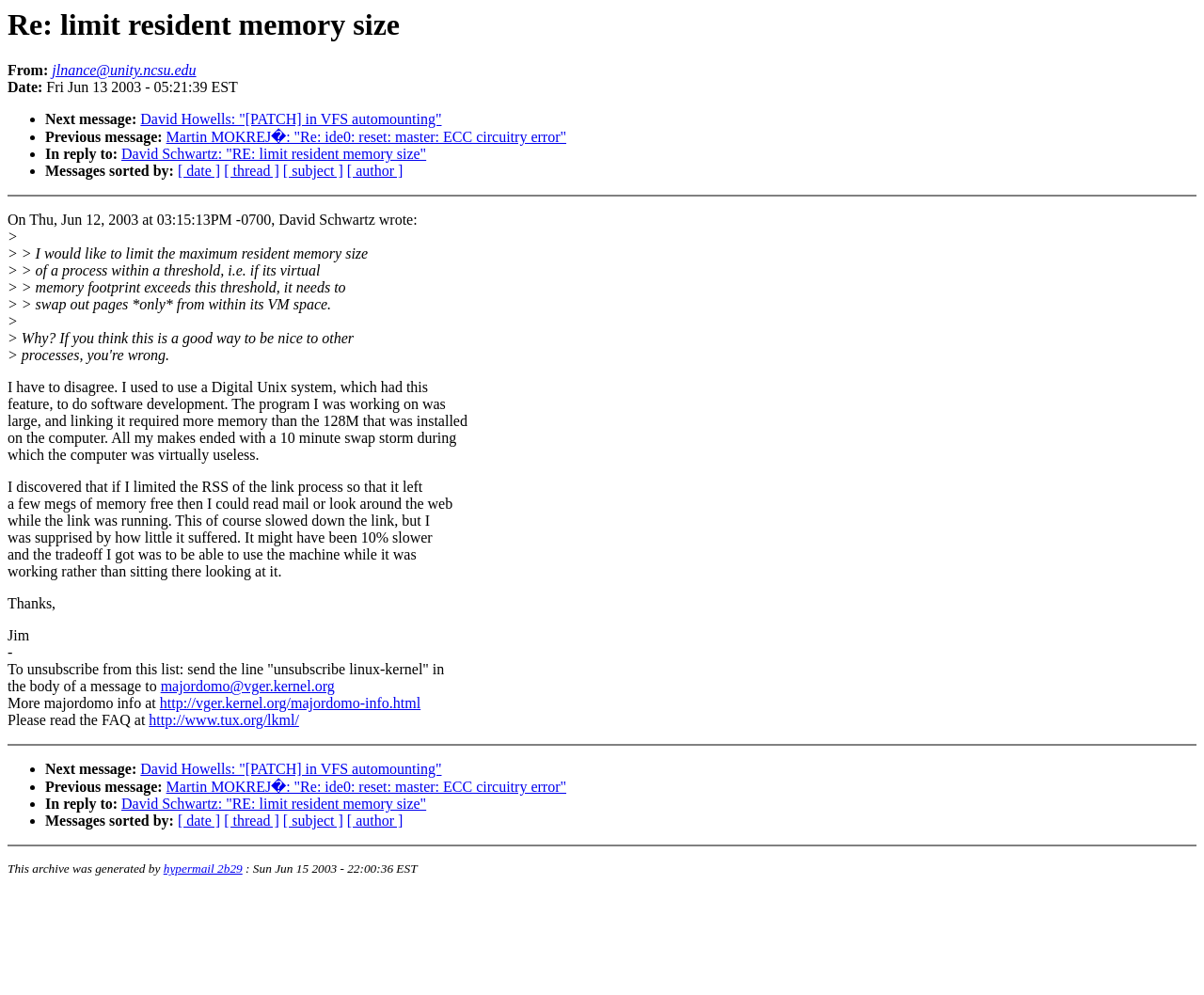What is the date of the email?
Refer to the image and provide a one-word or short phrase answer.

Fri Jun 13 2003